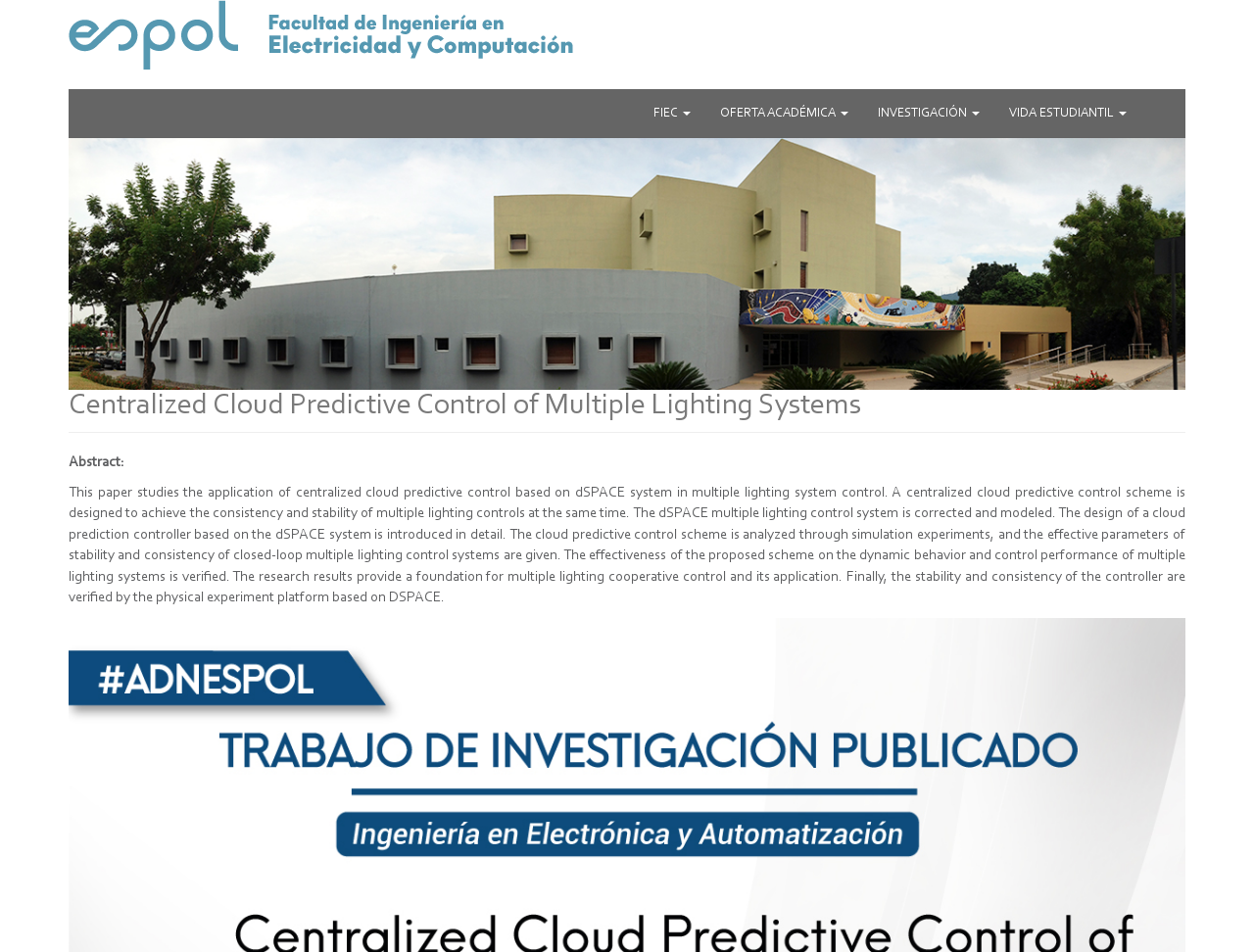Answer in one word or a short phrase: 
What is the benefit of the proposed scheme?

Improved control performance